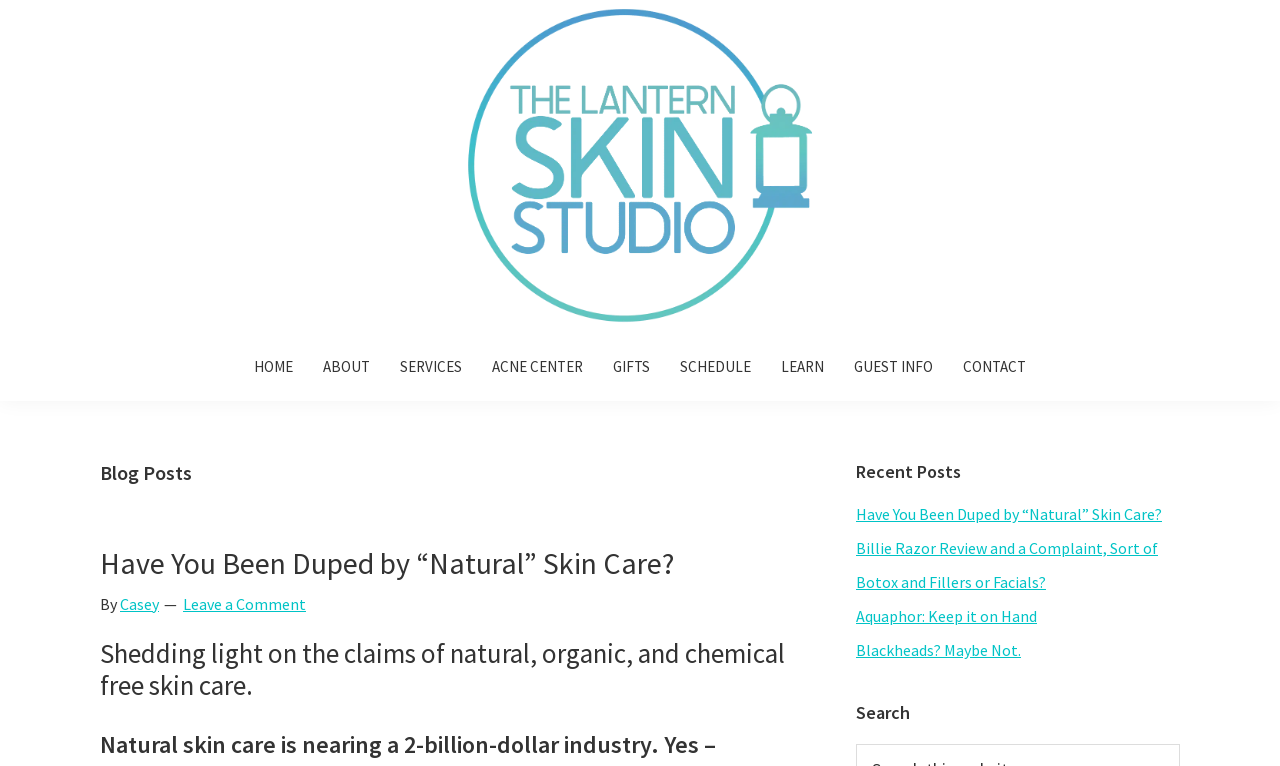Determine the bounding box coordinates of the section to be clicked to follow the instruction: "Click the 'HOME' link". The coordinates should be given as four float numbers between 0 and 1, formatted as [left, top, right, bottom].

[0.187, 0.452, 0.241, 0.503]